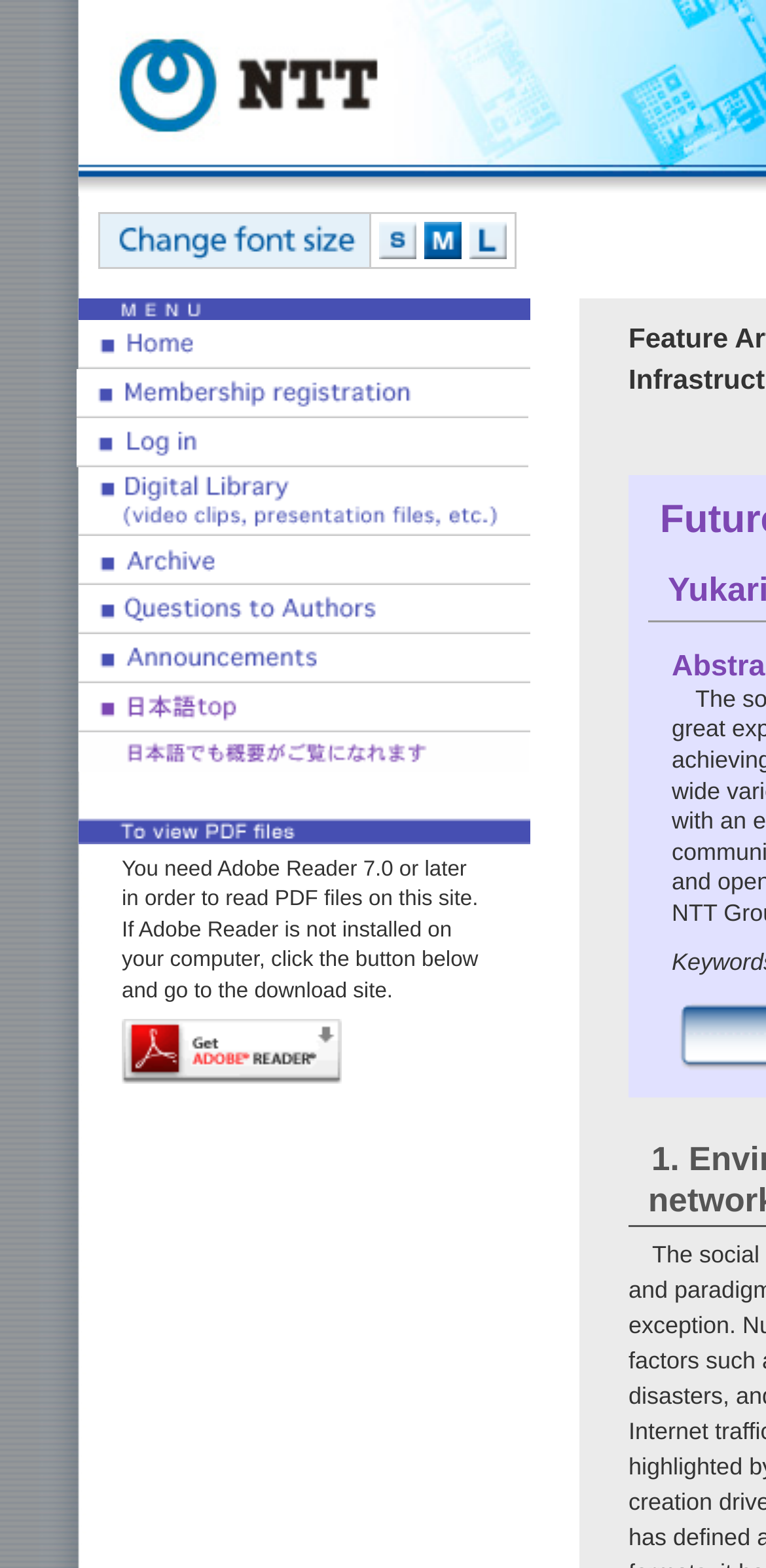Locate the bounding box coordinates of the element I should click to achieve the following instruction: "Register for membership".

[0.103, 0.235, 0.692, 0.267]